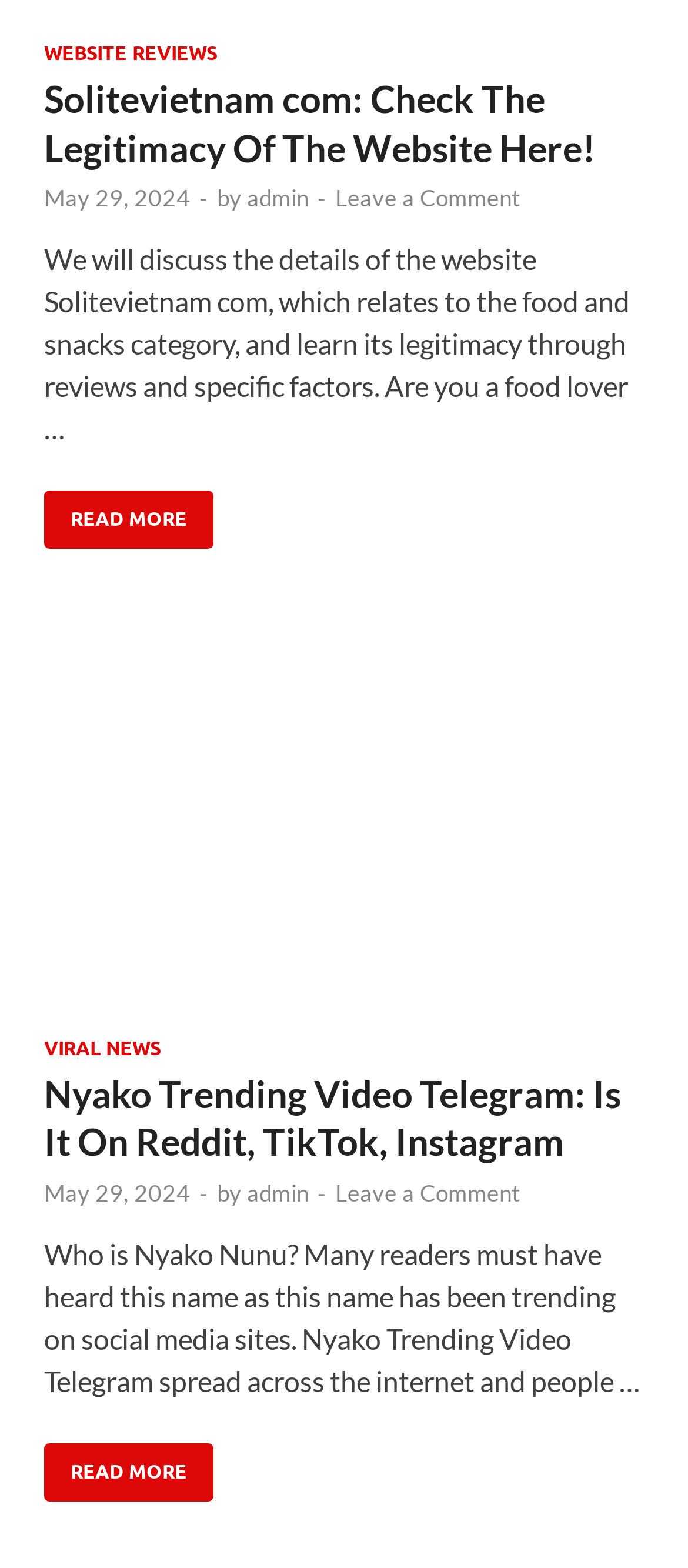Please indicate the bounding box coordinates of the element's region to be clicked to achieve the instruction: "Read the article about Solitevietnam com". Provide the coordinates as four float numbers between 0 and 1, i.e., [left, top, right, bottom].

[0.064, 0.155, 0.915, 0.284]